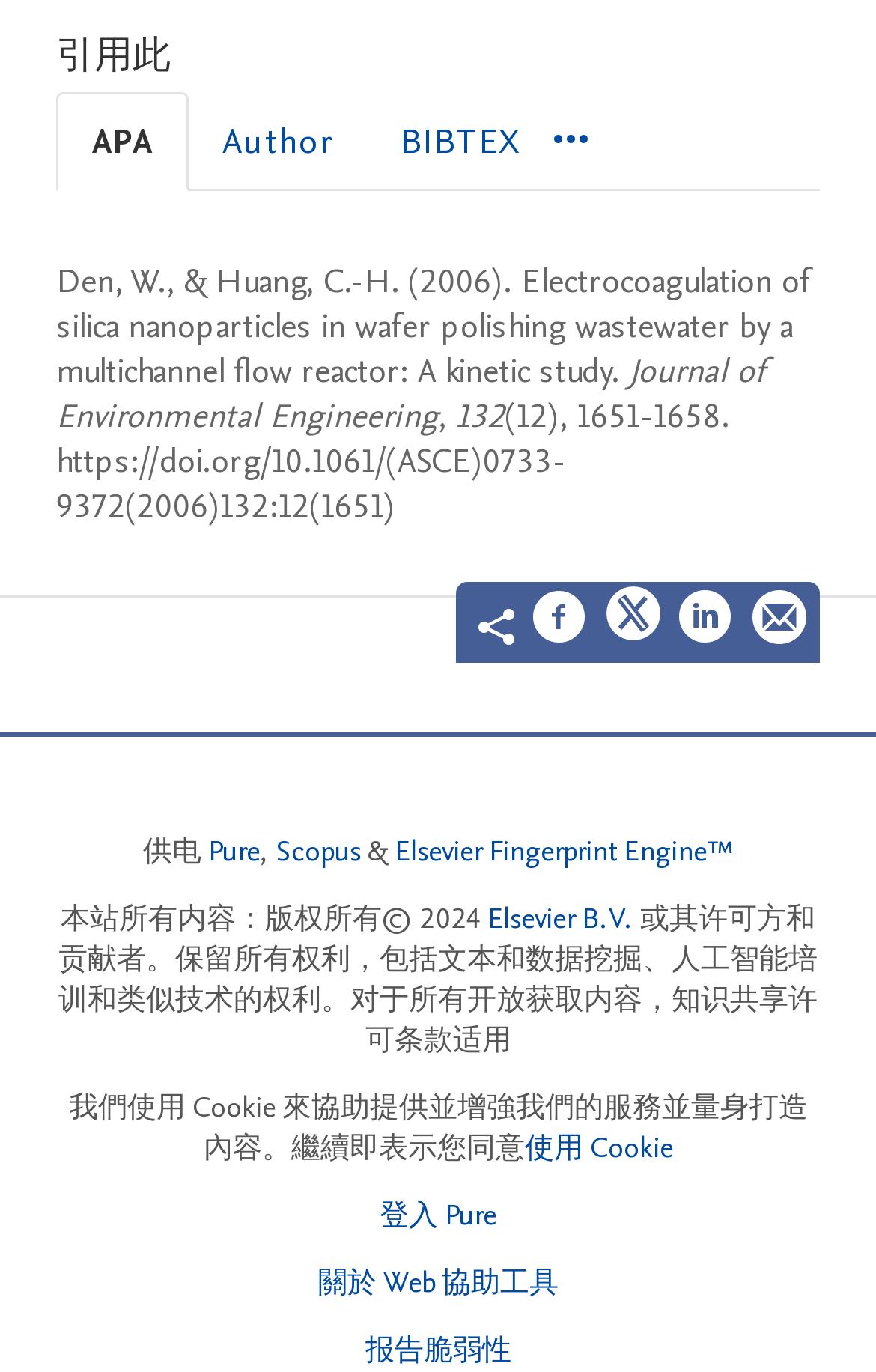Please mark the bounding box coordinates of the area that should be clicked to carry out the instruction: "Visit Elsevier B.V. website".

[0.556, 0.654, 0.723, 0.684]